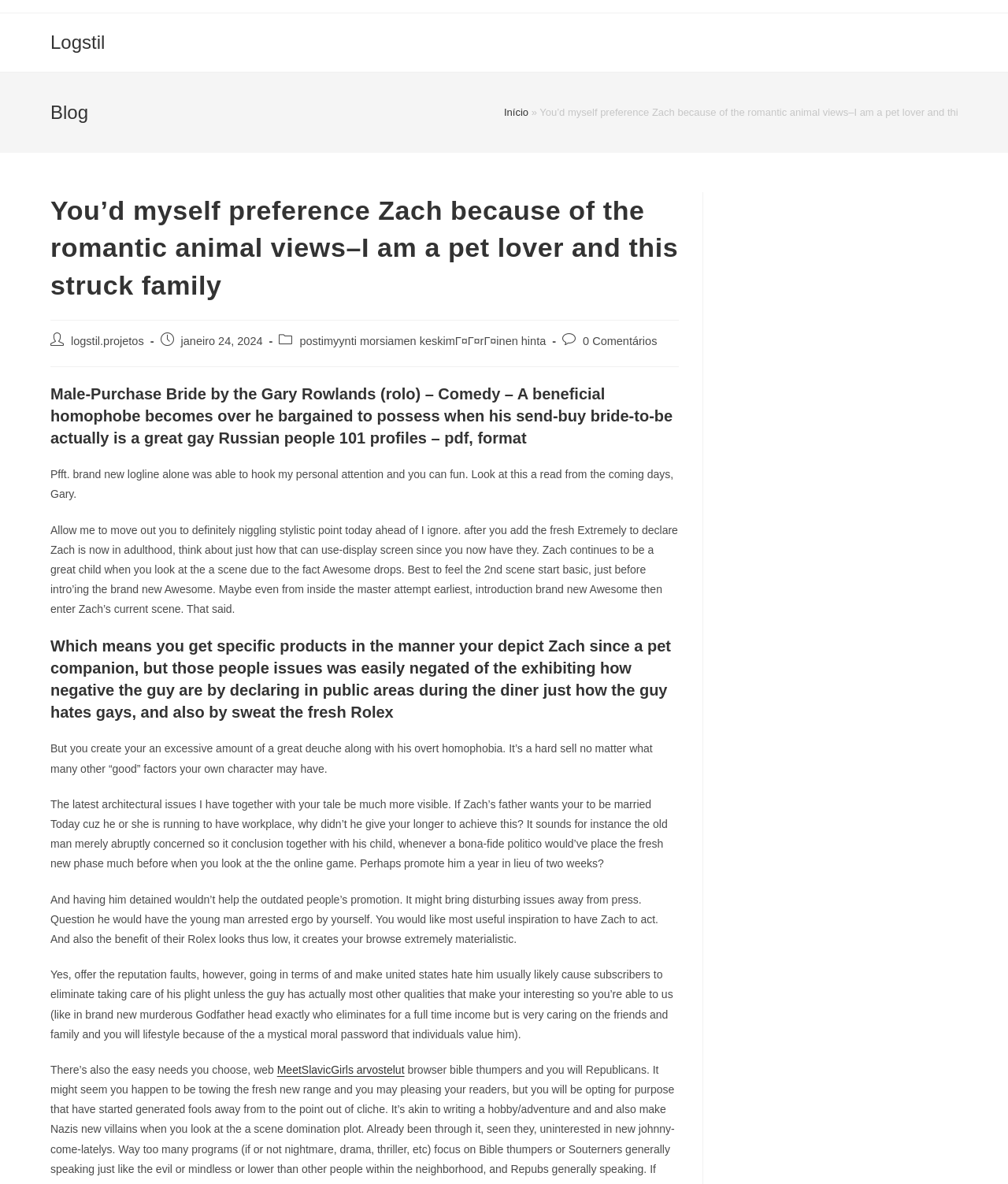What is the post category?
Relying on the image, give a concise answer in one word or a brief phrase.

postimyynti morsiamen keskimääräinen hinta